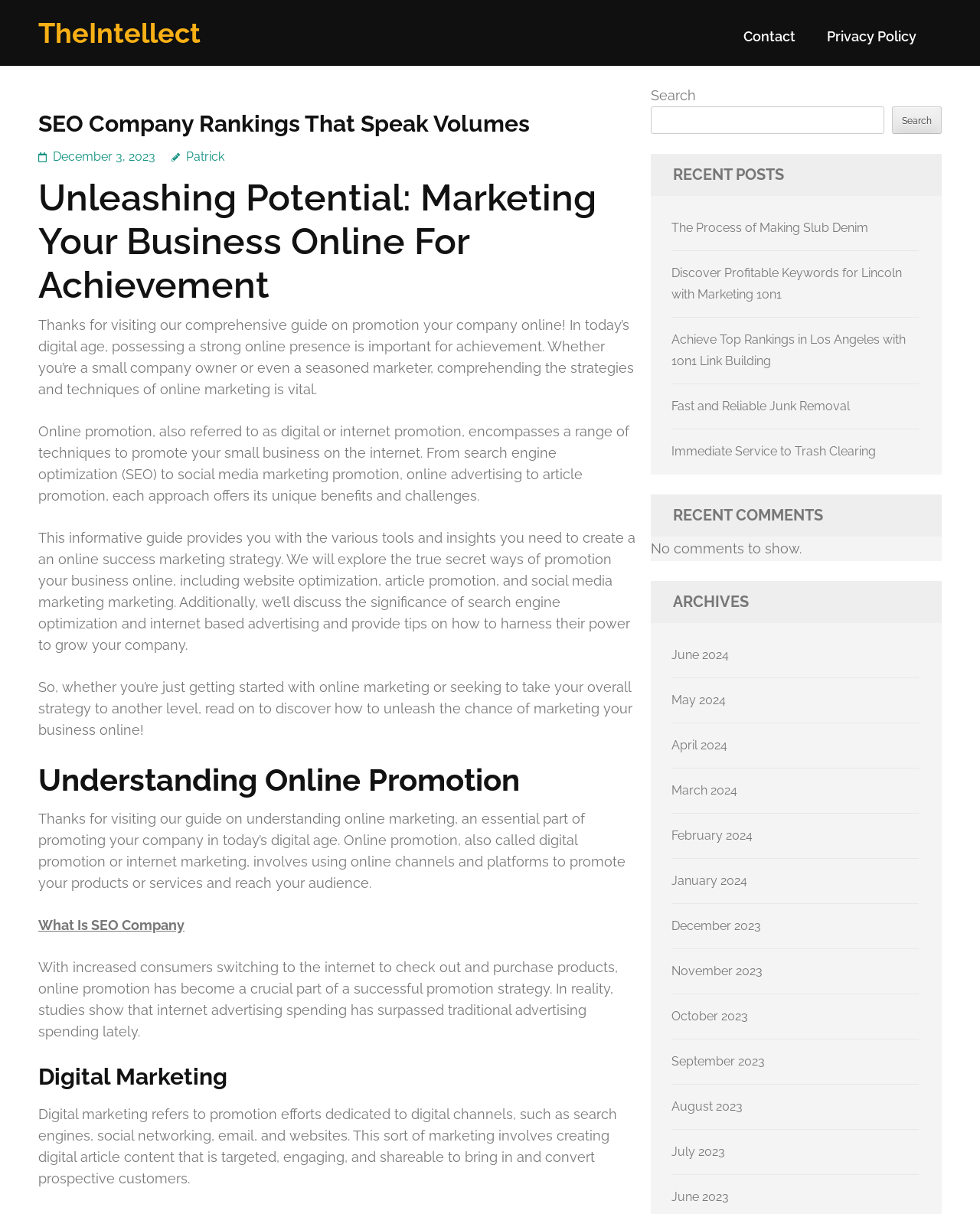Specify the bounding box coordinates of the element's area that should be clicked to execute the given instruction: "Visit the 'What Is SEO Company' page". The coordinates should be four float numbers between 0 and 1, i.e., [left, top, right, bottom].

[0.039, 0.755, 0.188, 0.769]